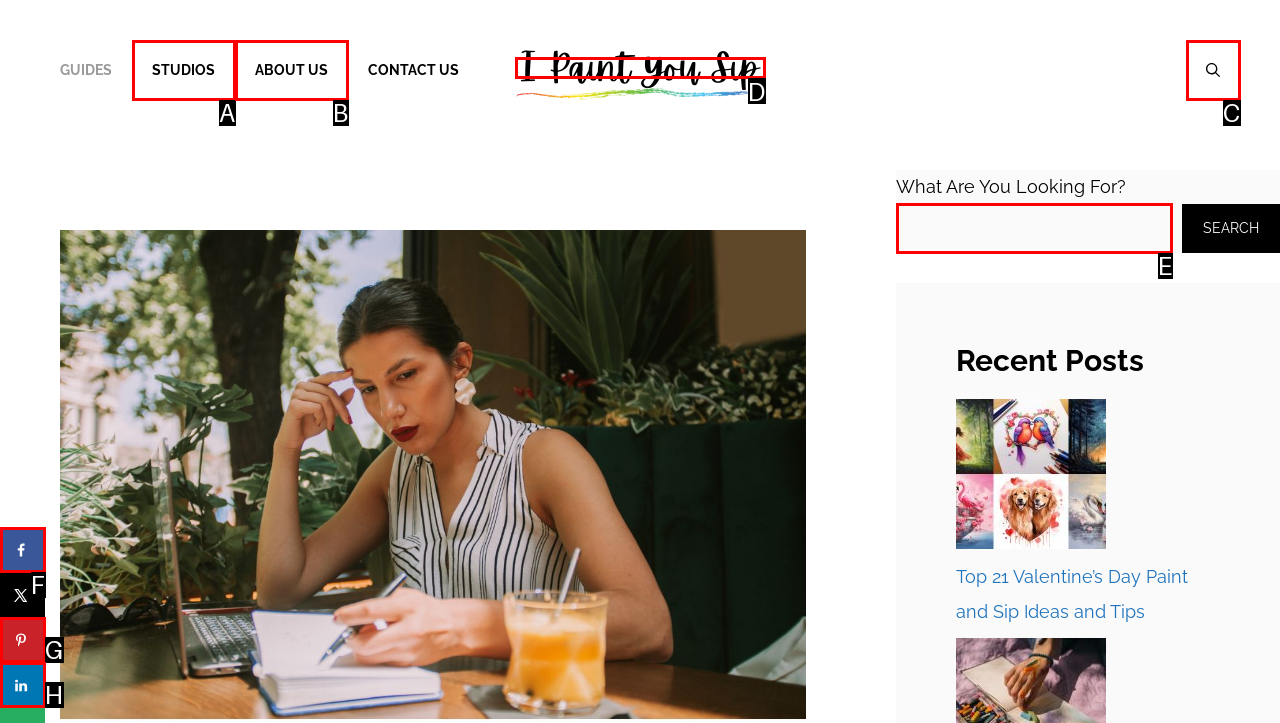Choose the UI element to click on to achieve this task: Search for a topic. Reply with the letter representing the selected element.

E